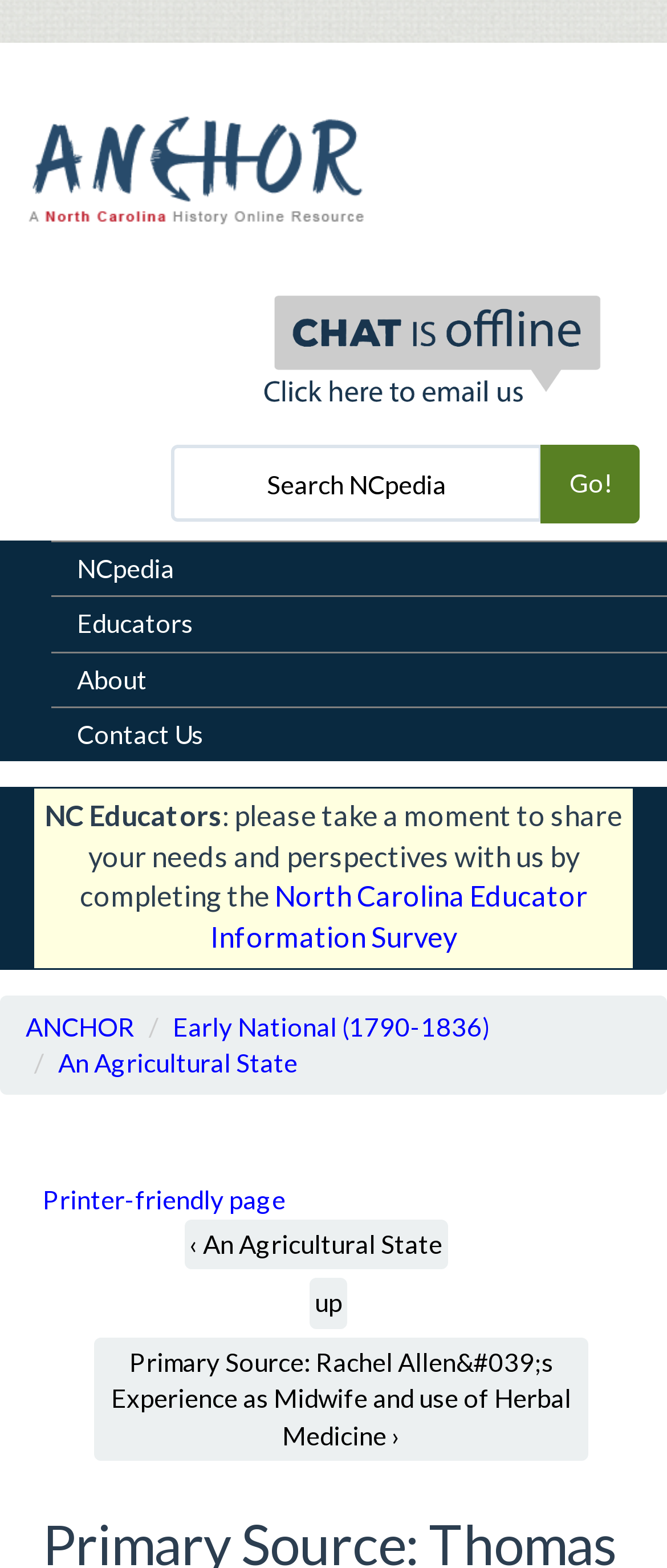What is the purpose of the textbox?
Offer a detailed and exhaustive answer to the question.

The textbox is used to search NCpedia, as indicated by the placeholder text 'Search NCpedia' inside the textbox element.